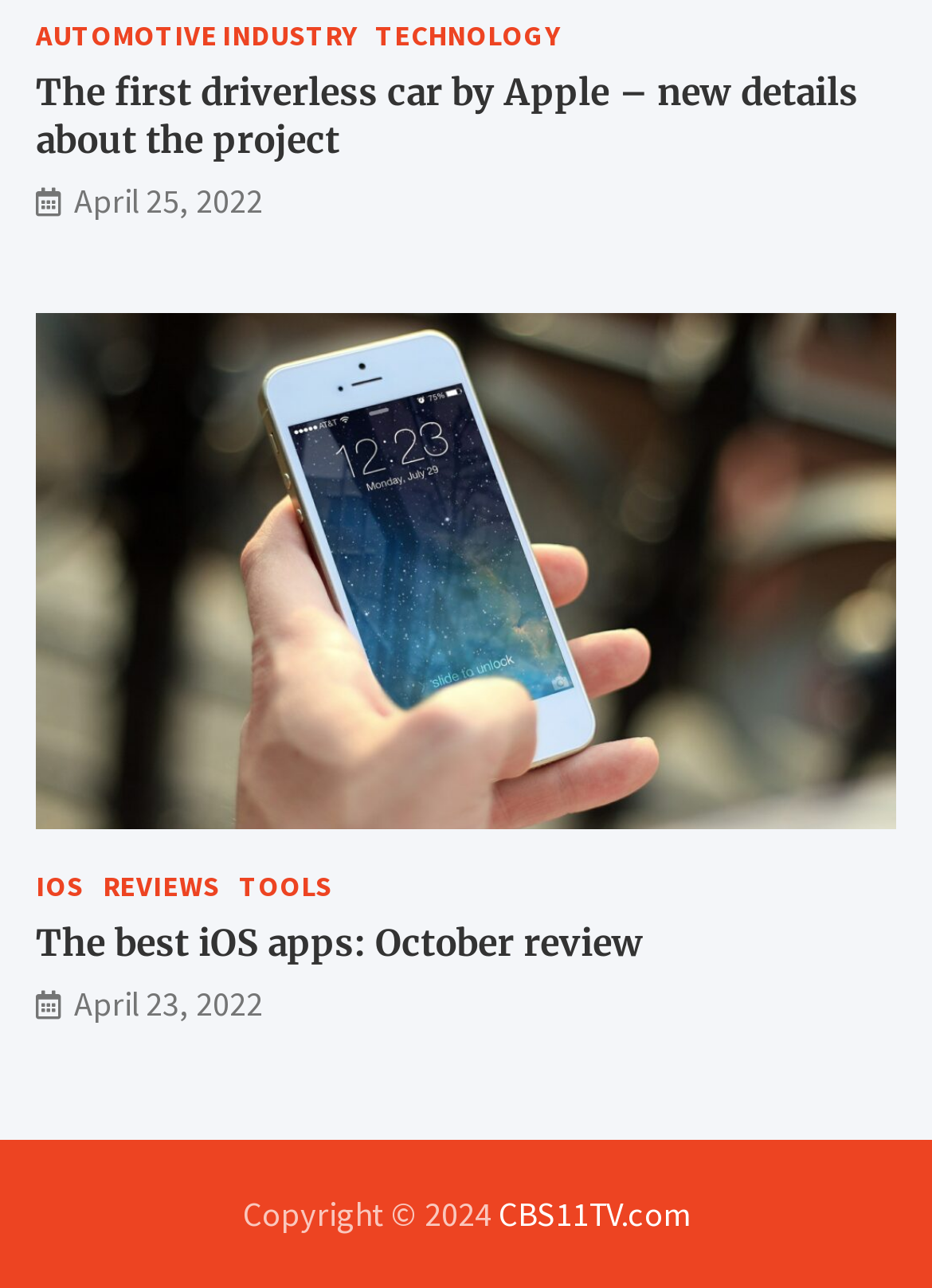Please predict the bounding box coordinates (top-left x, top-left y, bottom-right x, bottom-right y) for the UI element in the screenshot that fits the description: iOS

[0.038, 0.669, 0.09, 0.705]